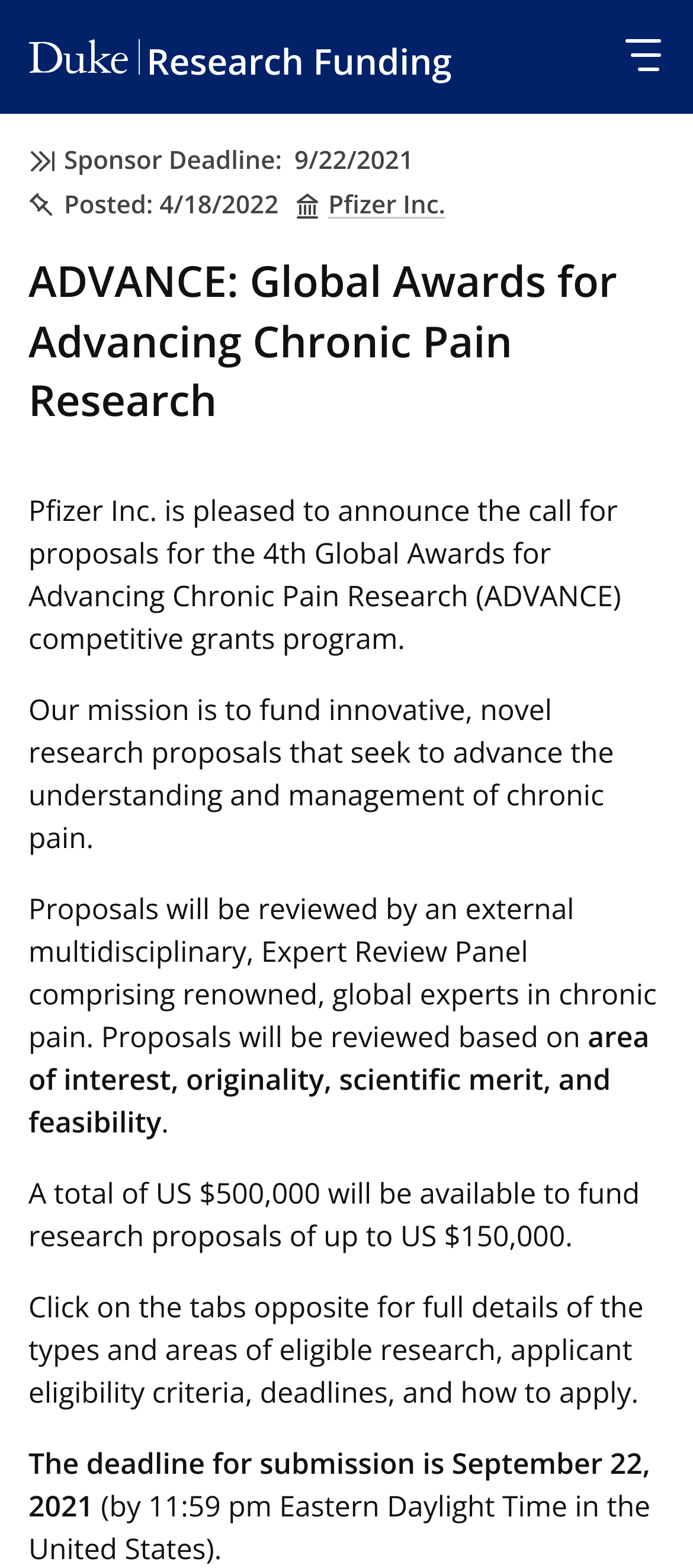What is the purpose of the ADVANCE awards?
Answer the question with a thorough and detailed explanation.

I found the purpose of the ADVANCE awards by reading the text 'Our mission is to fund innovative, novel research proposals that seek to advance the understanding and management of chronic pain.' which is located in the middle of the webpage.